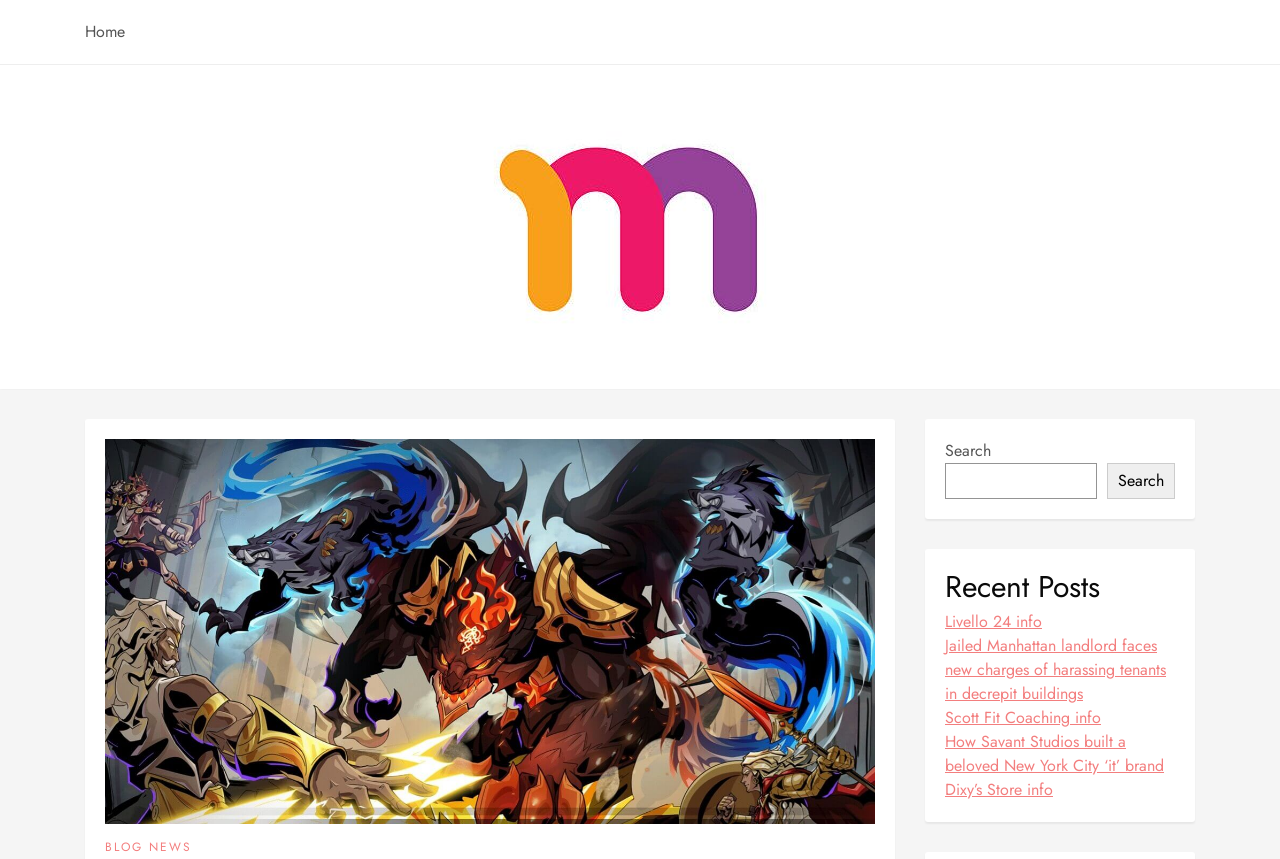From the given element description: "Search", find the bounding box for the UI element. Provide the coordinates as four float numbers between 0 and 1, in the order [left, top, right, bottom].

[0.865, 0.539, 0.918, 0.581]